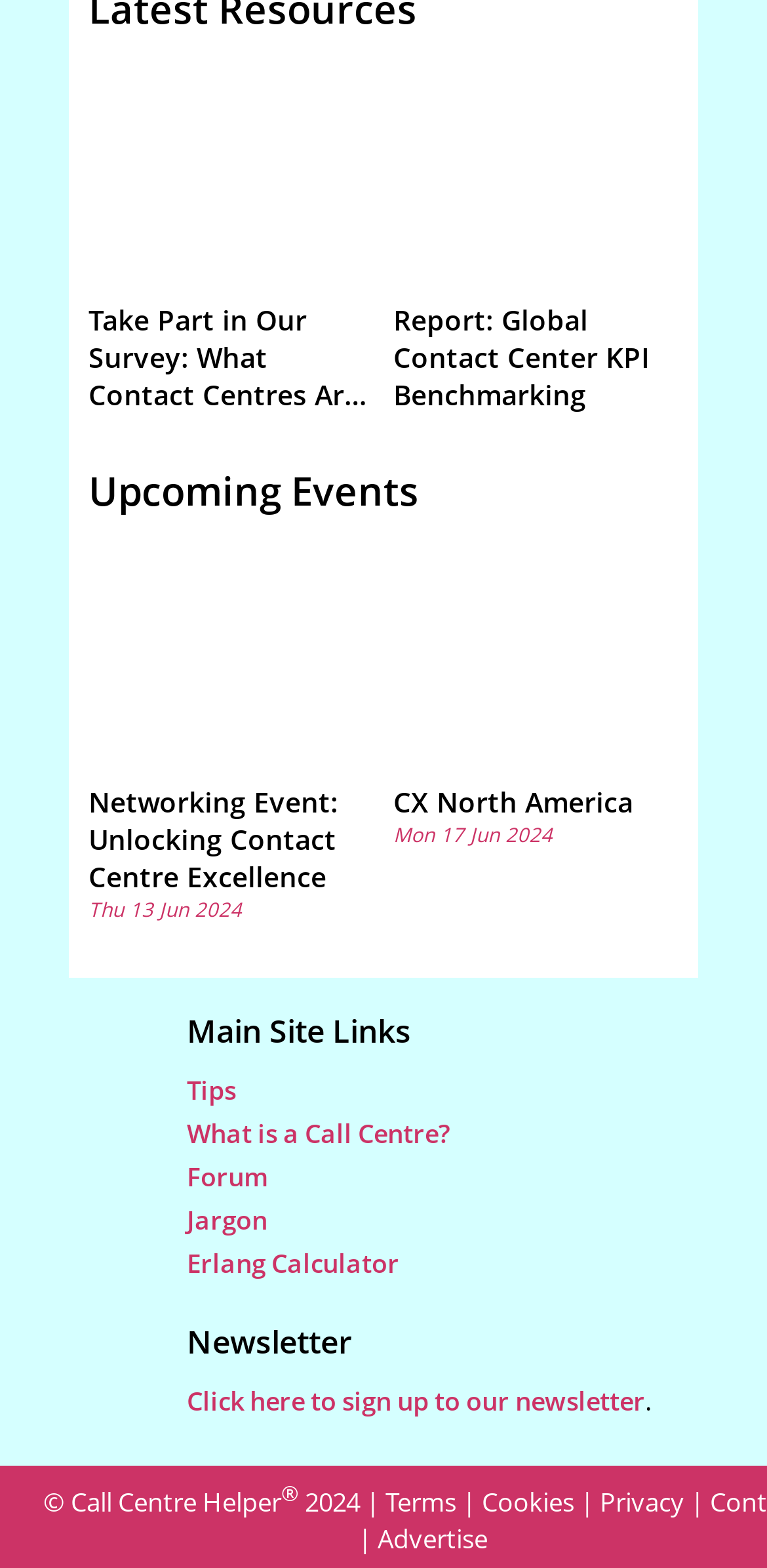Calculate the bounding box coordinates for the UI element based on the following description: "Mon 17 Jun 2024". Ensure the coordinates are four float numbers between 0 and 1, i.e., [left, top, right, bottom].

[0.513, 0.524, 0.721, 0.541]